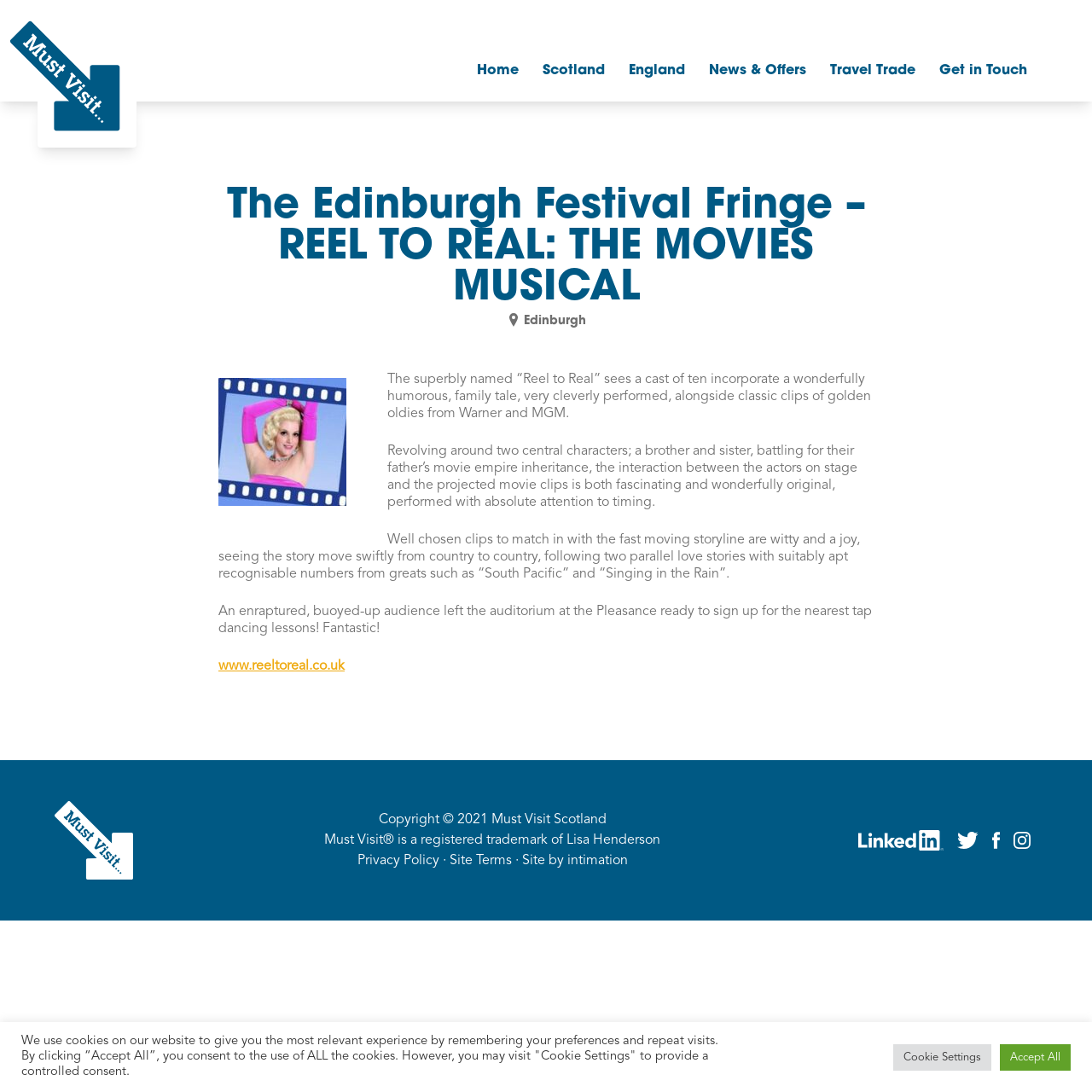What is the name of the website?
Answer the question based on the image using a single word or a brief phrase.

Must Visit Scotland